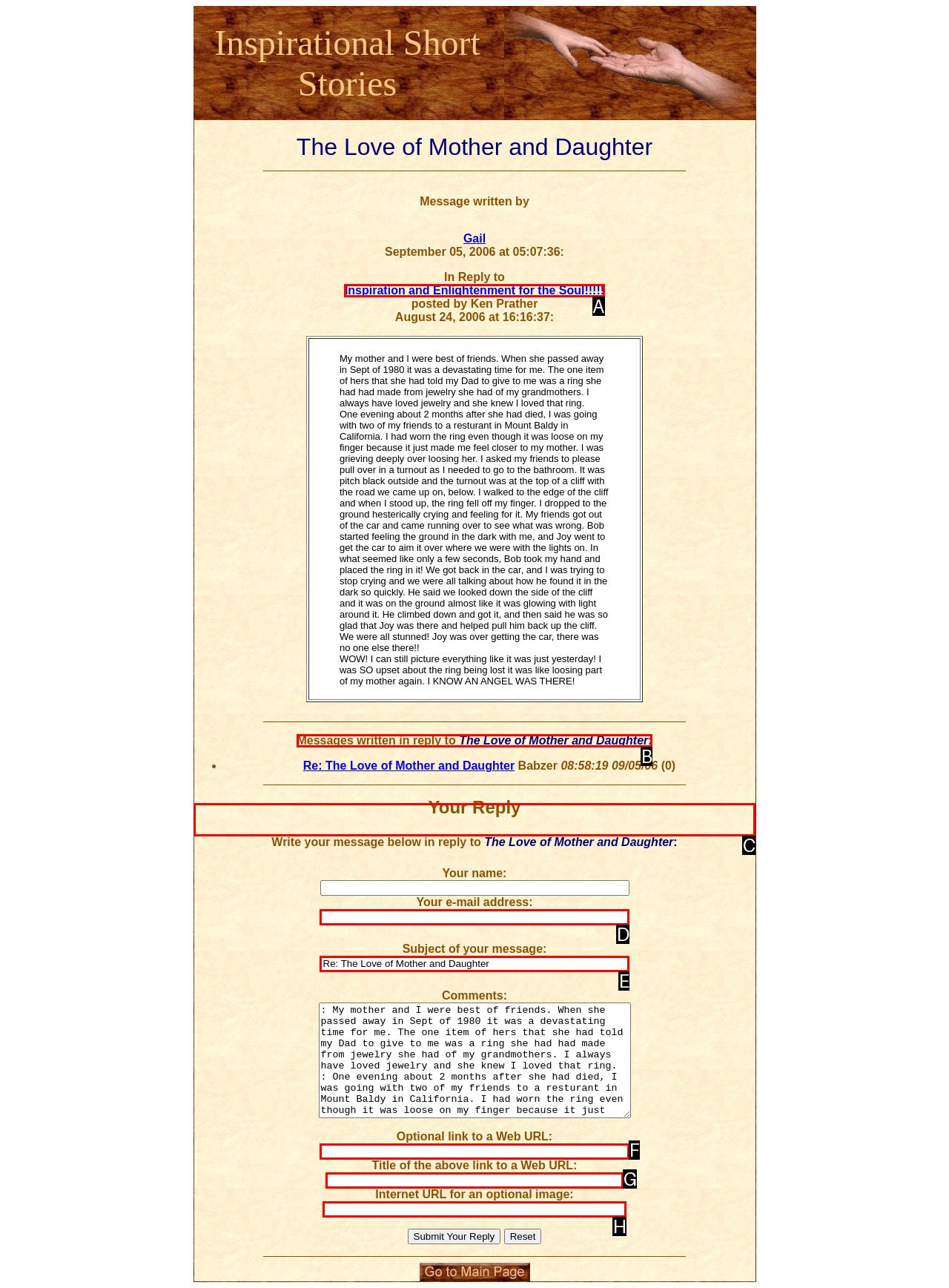Choose the UI element that best aligns with the description: Your Reply
Respond with the letter of the chosen option directly.

C